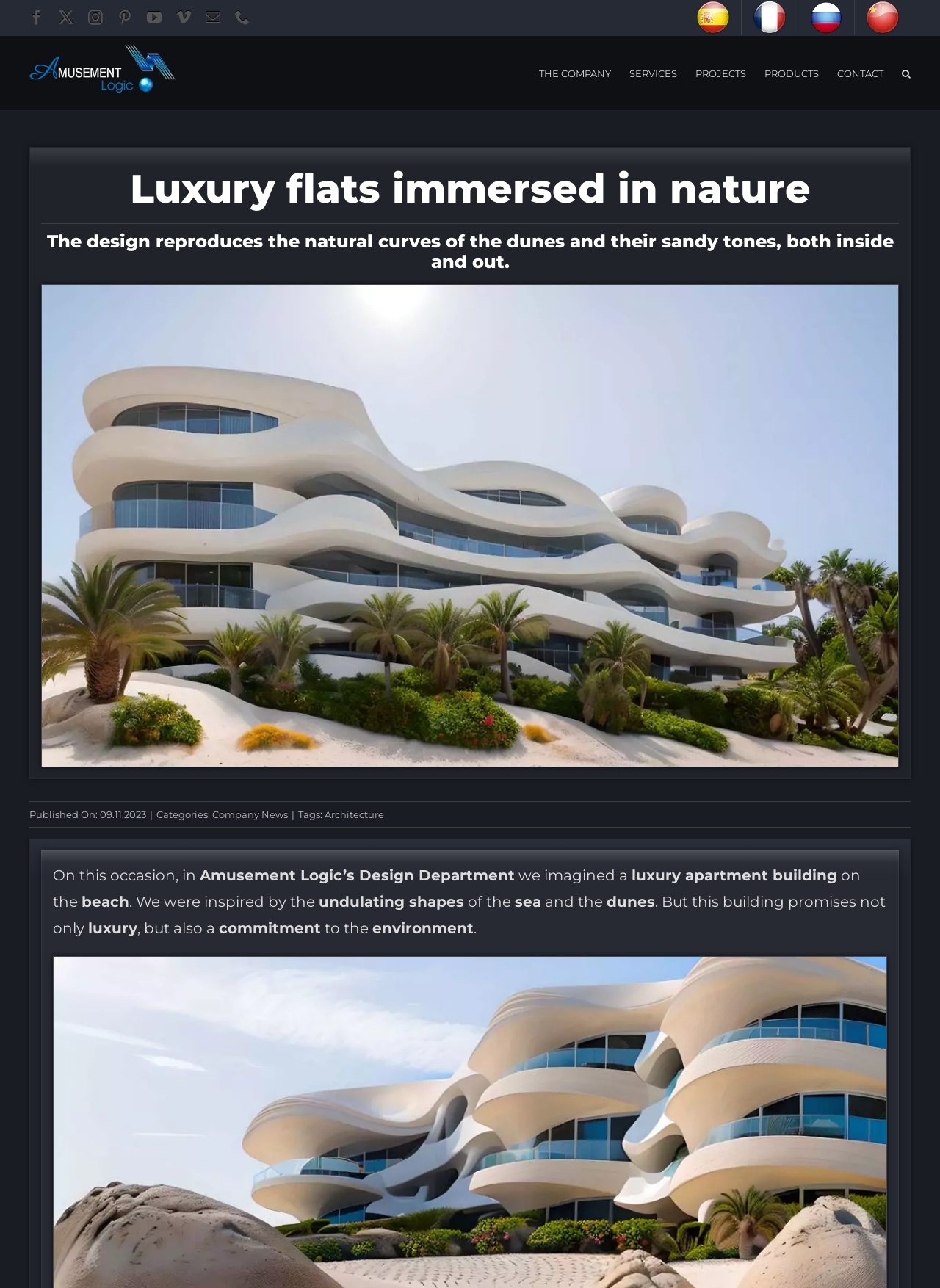Find the bounding box coordinates for the area you need to click to carry out the instruction: "Open THE COMPANY menu". The coordinates should be four float numbers between 0 and 1, indicated as [left, top, right, bottom].

[0.573, 0.028, 0.65, 0.085]